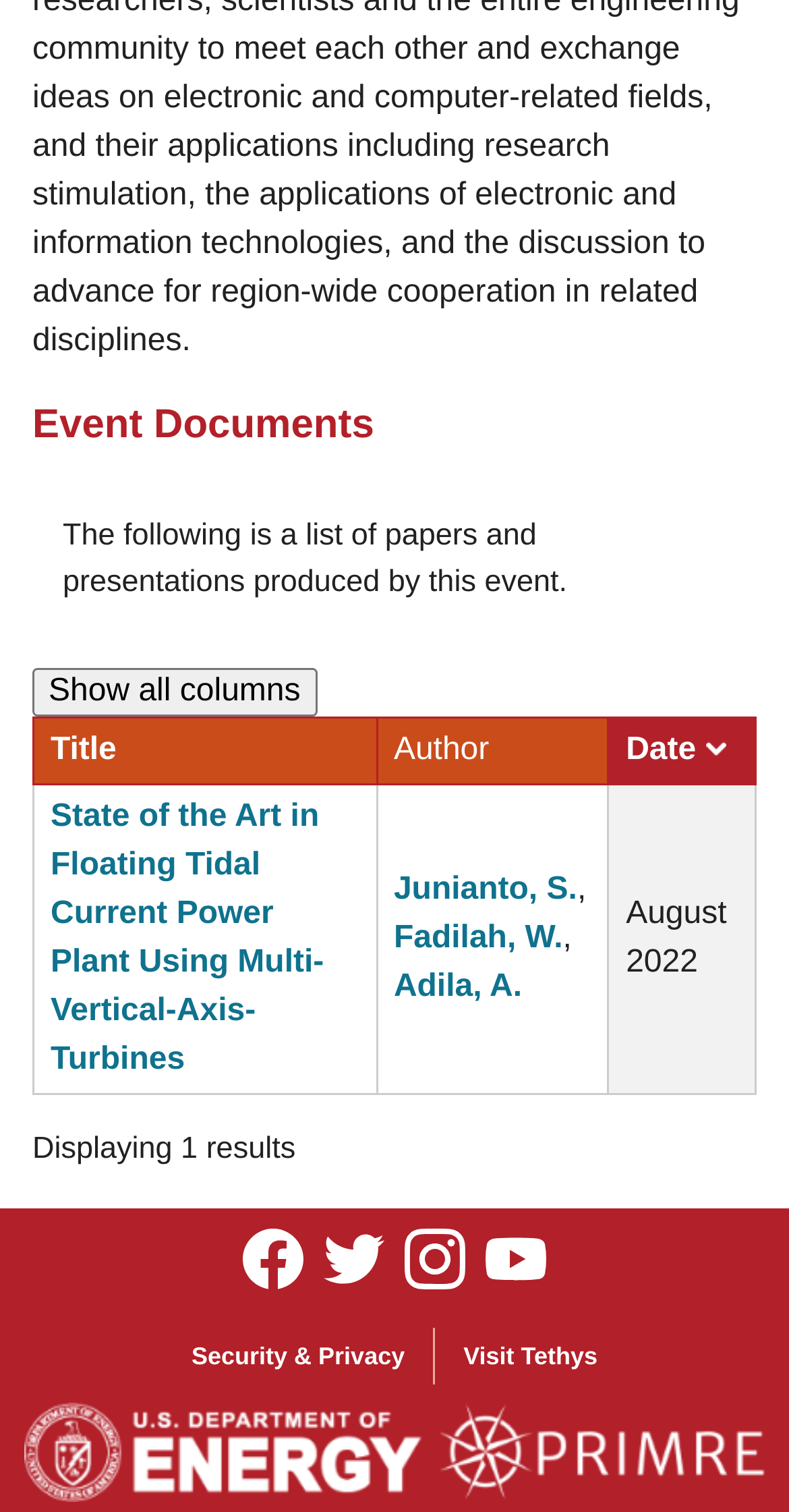Answer succinctly with a single word or phrase:
What is the title of the event documents?

Event Documents